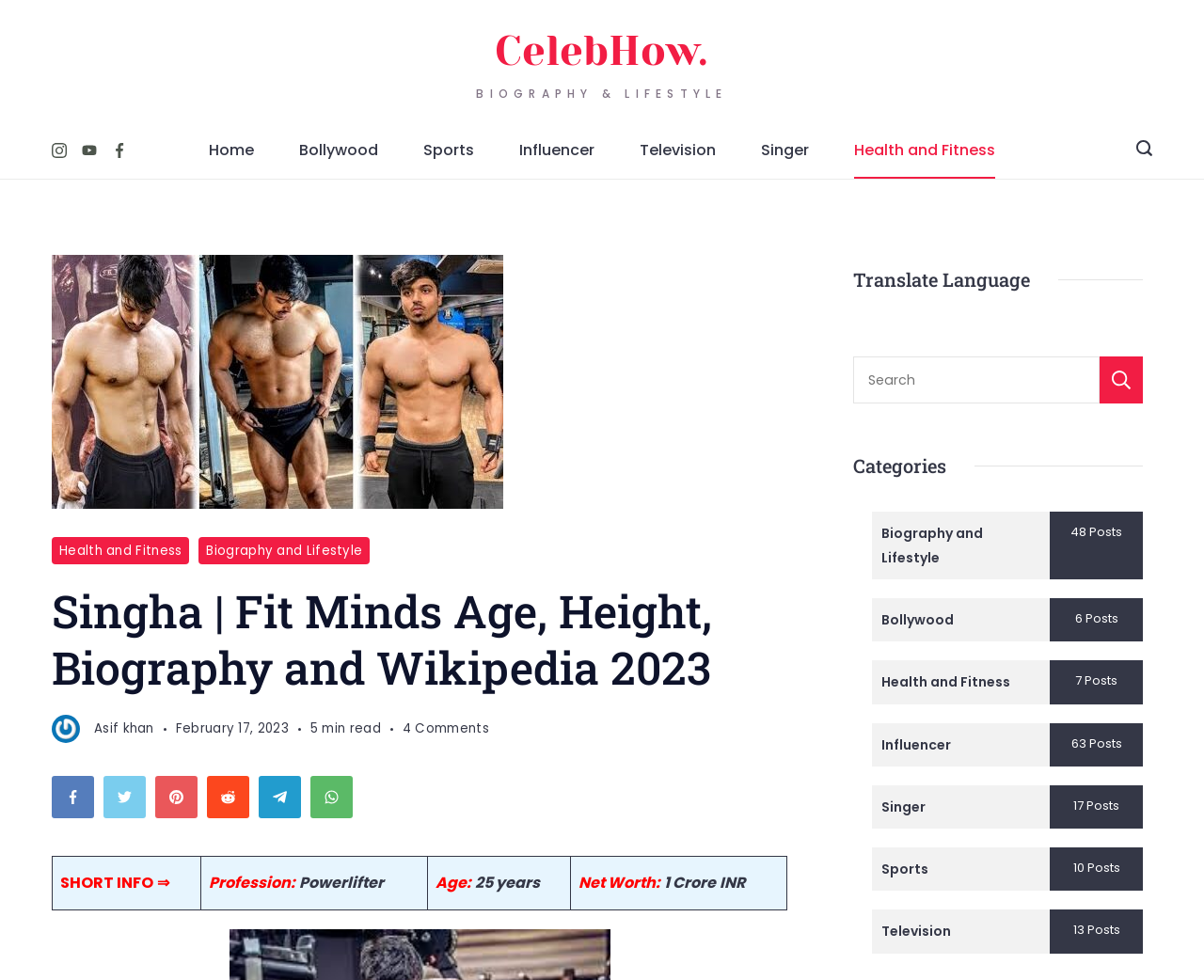What is the net worth of Singha?
Using the information from the image, provide a comprehensive answer to the question.

I found the answer by looking at the table with the heading 'SHORT INFO ⇒' and finding the cell with the label 'Net Worth:' which has the value '1 Crore INR'.